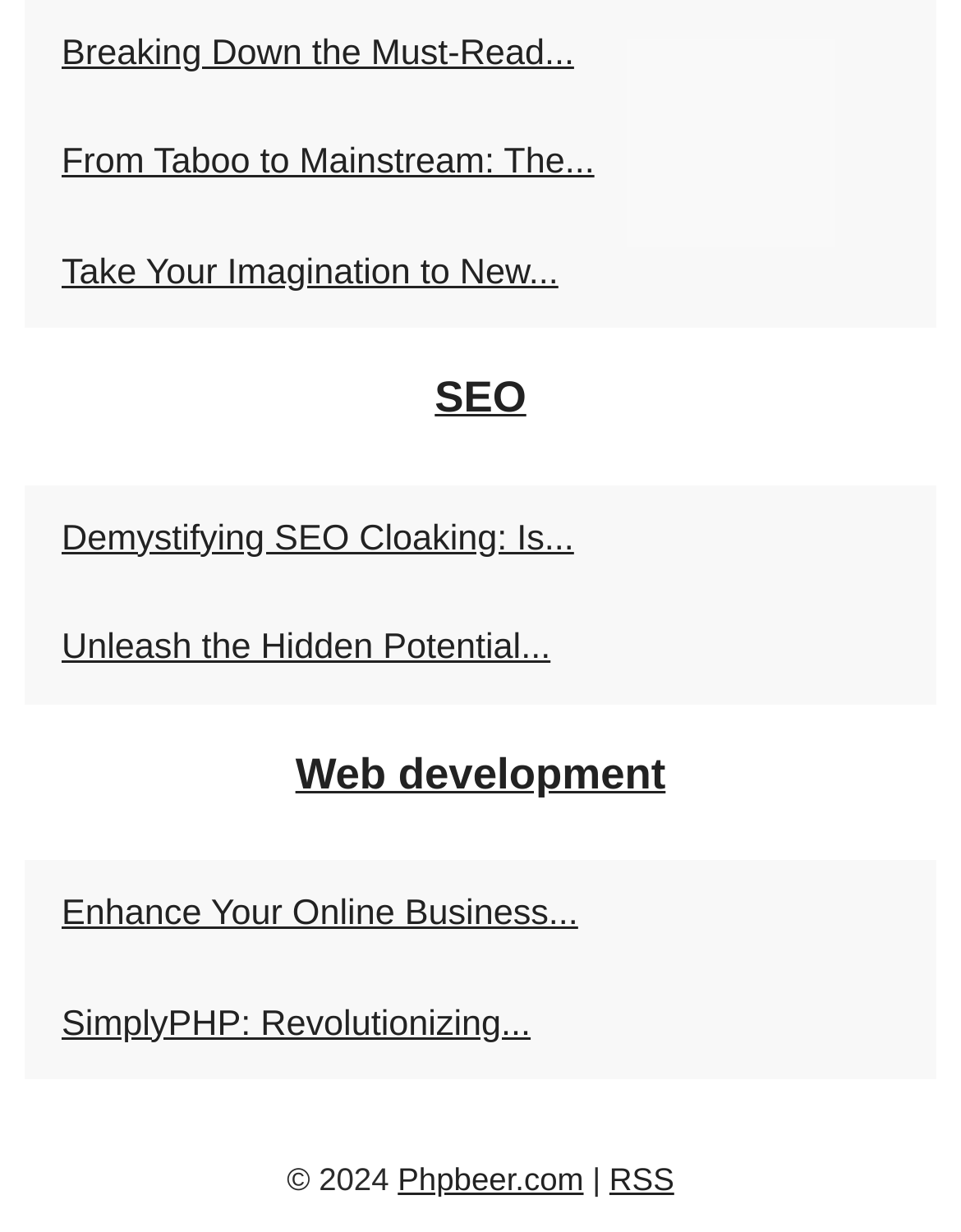What is the category of the link 'SEO'?
Provide a detailed and well-explained answer to the question.

The link 'SEO' has a heading 'SEO' above it, which indicates that this link is categorized under the topic of Search Engine Optimization.